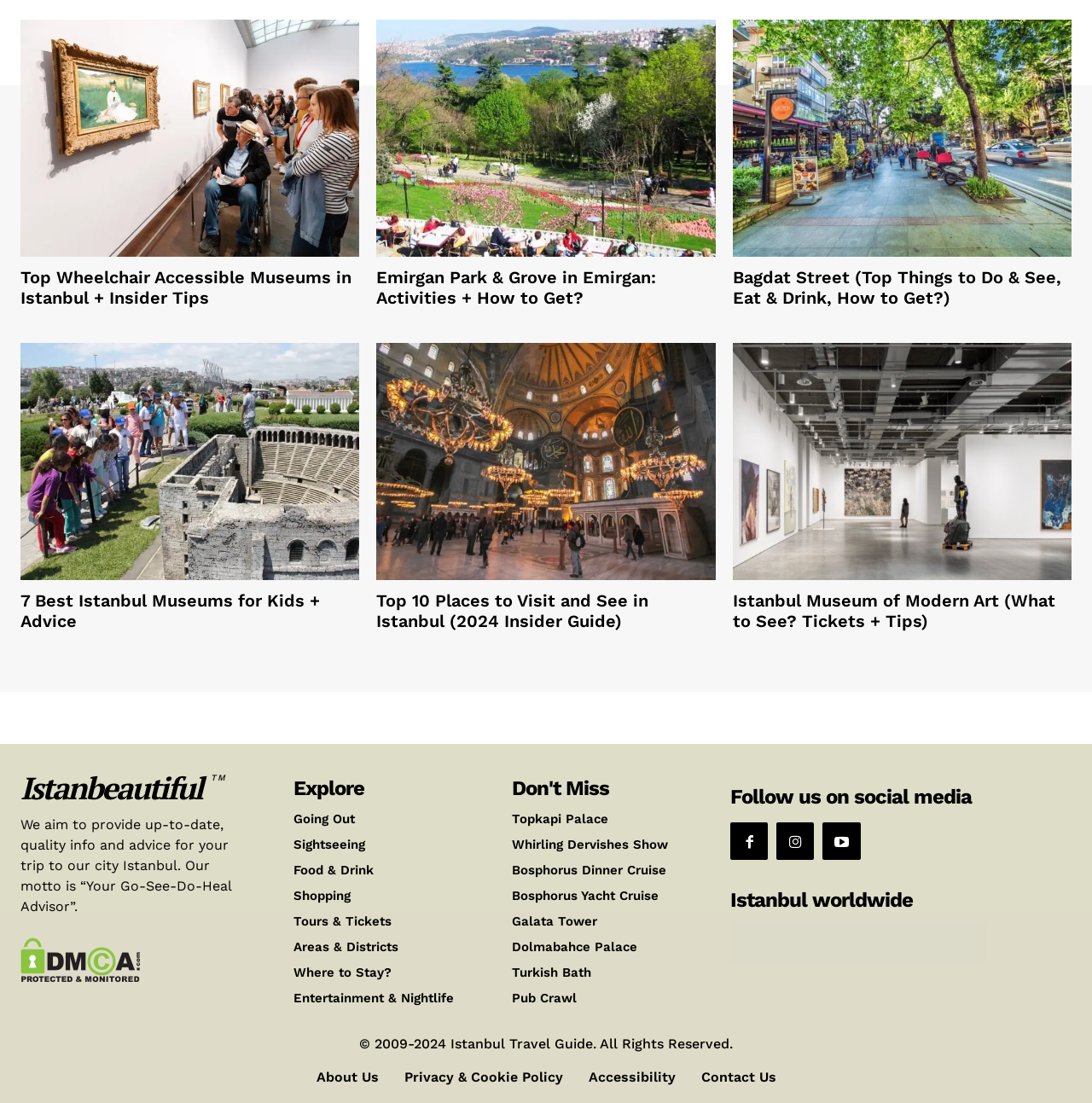Find the bounding box coordinates of the area to click in order to follow the instruction: "Select English language".

[0.669, 0.835, 0.708, 0.874]